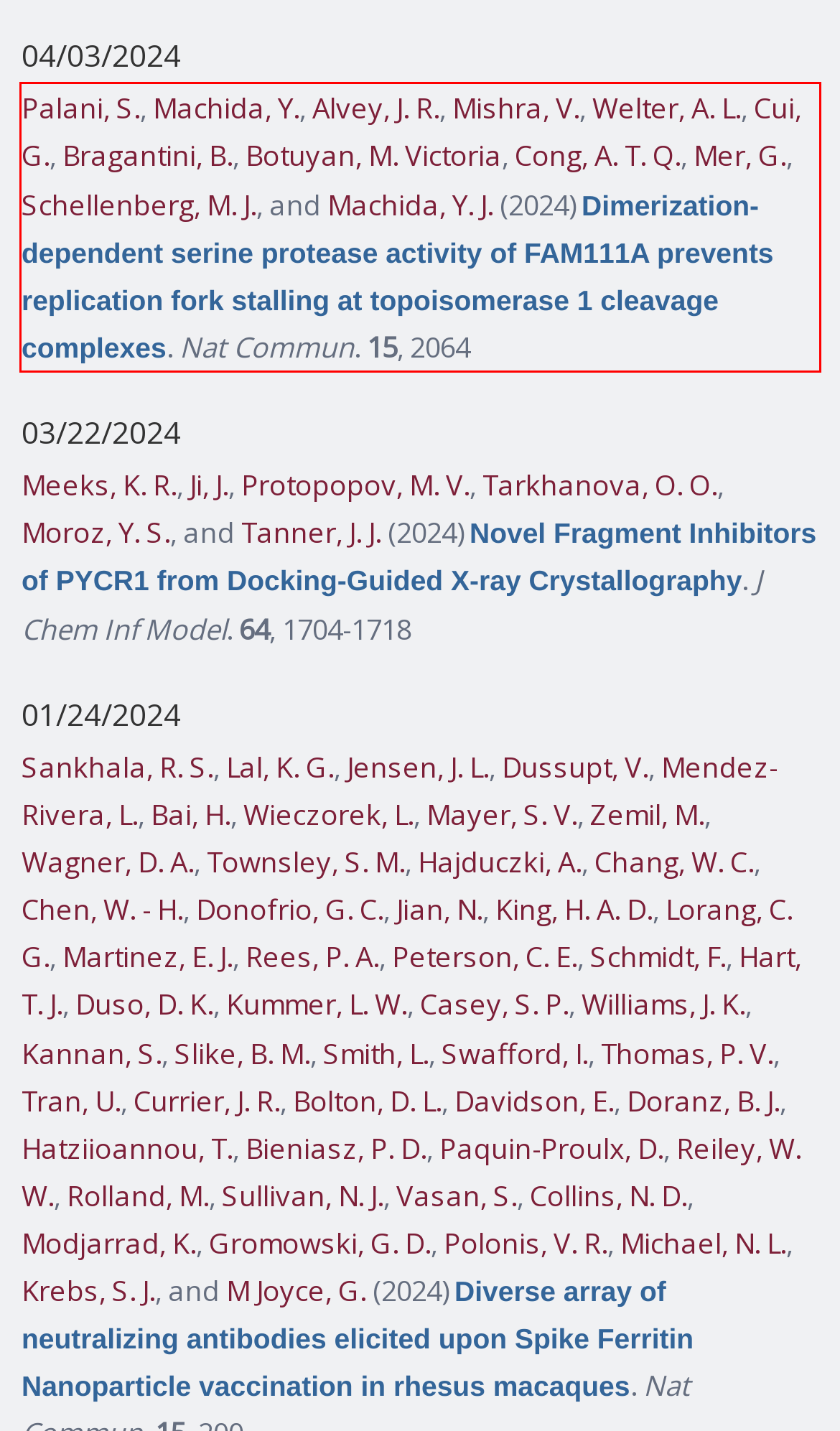You are looking at a screenshot of a webpage with a red rectangle bounding box. Use OCR to identify and extract the text content found inside this red bounding box.

Palani, S., Machida, Y., Alvey, J. R., Mishra, V., Welter, A. L., Cui, G., Bragantini, B., Botuyan, M. Victoria, Cong, A. T. Q., Mer, G., Schellenberg, M. J., and Machida, Y. J. (2024) Dimerization-dependent serine protease activity of FAM111A prevents replication fork stalling at topoisomerase 1 cleavage complexes. Nat Commun. 15, 2064